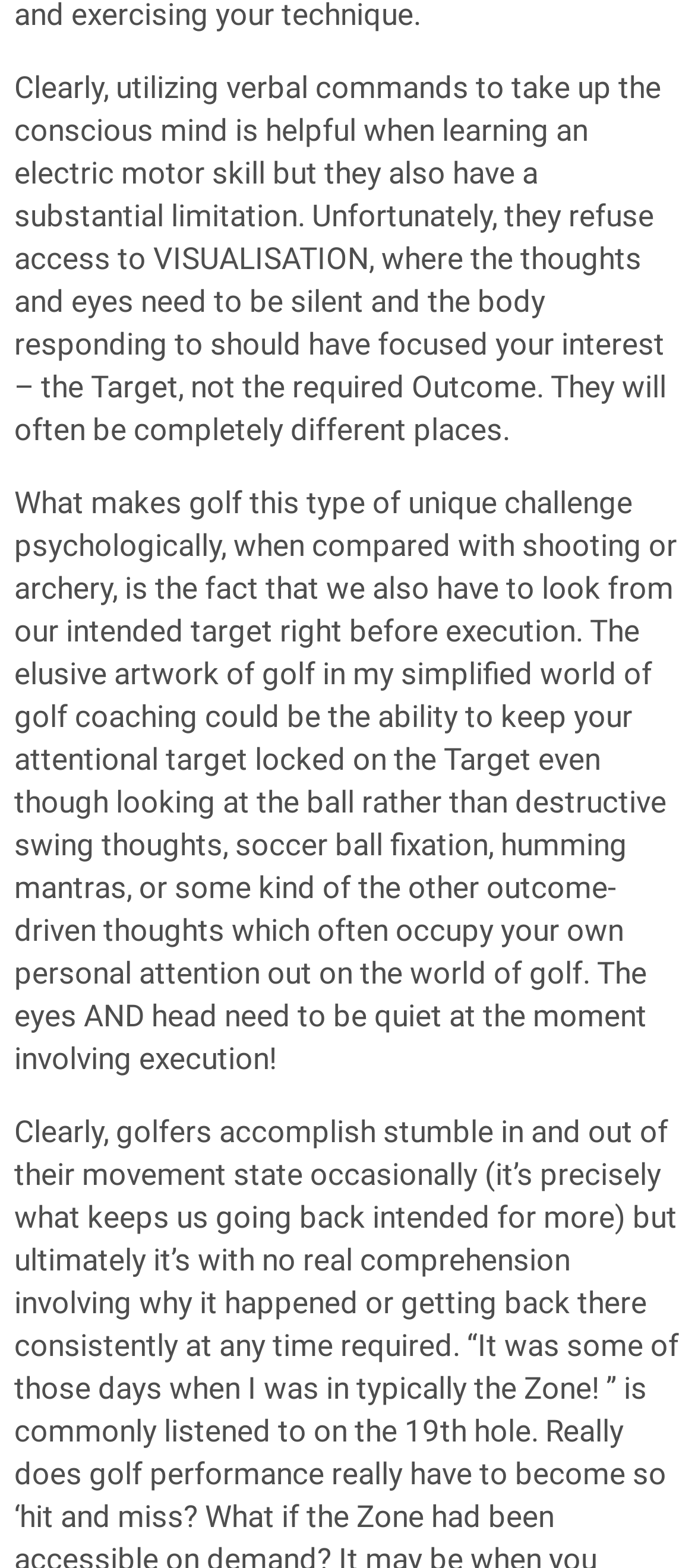Identify the bounding box coordinates of the clickable section necessary to follow the following instruction: "Read the previous post". The coordinates should be presented as four float numbers from 0 to 1, i.e., [left, top, right, bottom].

[0.021, 0.347, 0.177, 0.365]